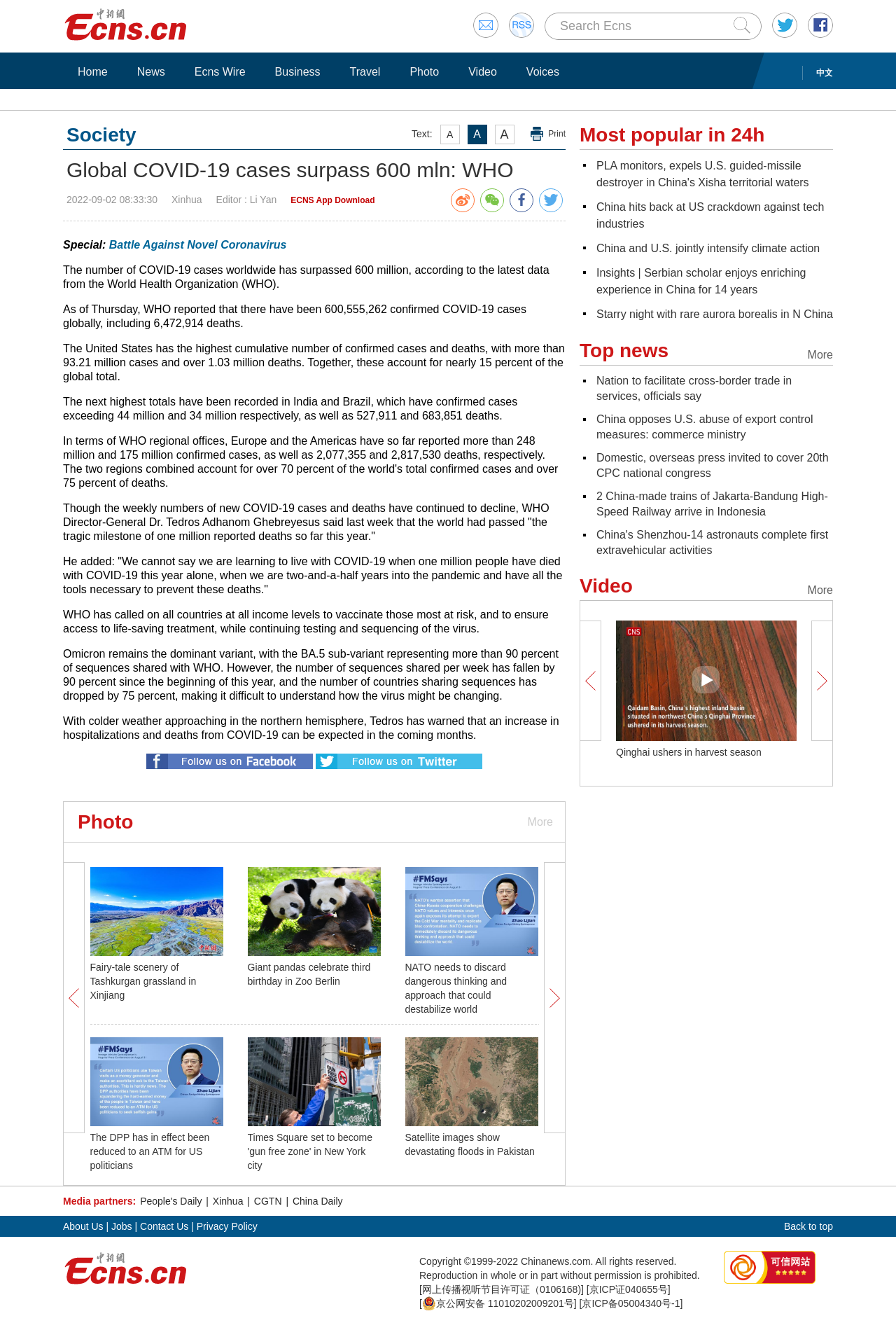Determine the bounding box coordinates of the clickable area required to perform the following instruction: "Download ECNS App". The coordinates should be represented as four float numbers between 0 and 1: [left, top, right, bottom].

[0.324, 0.146, 0.418, 0.153]